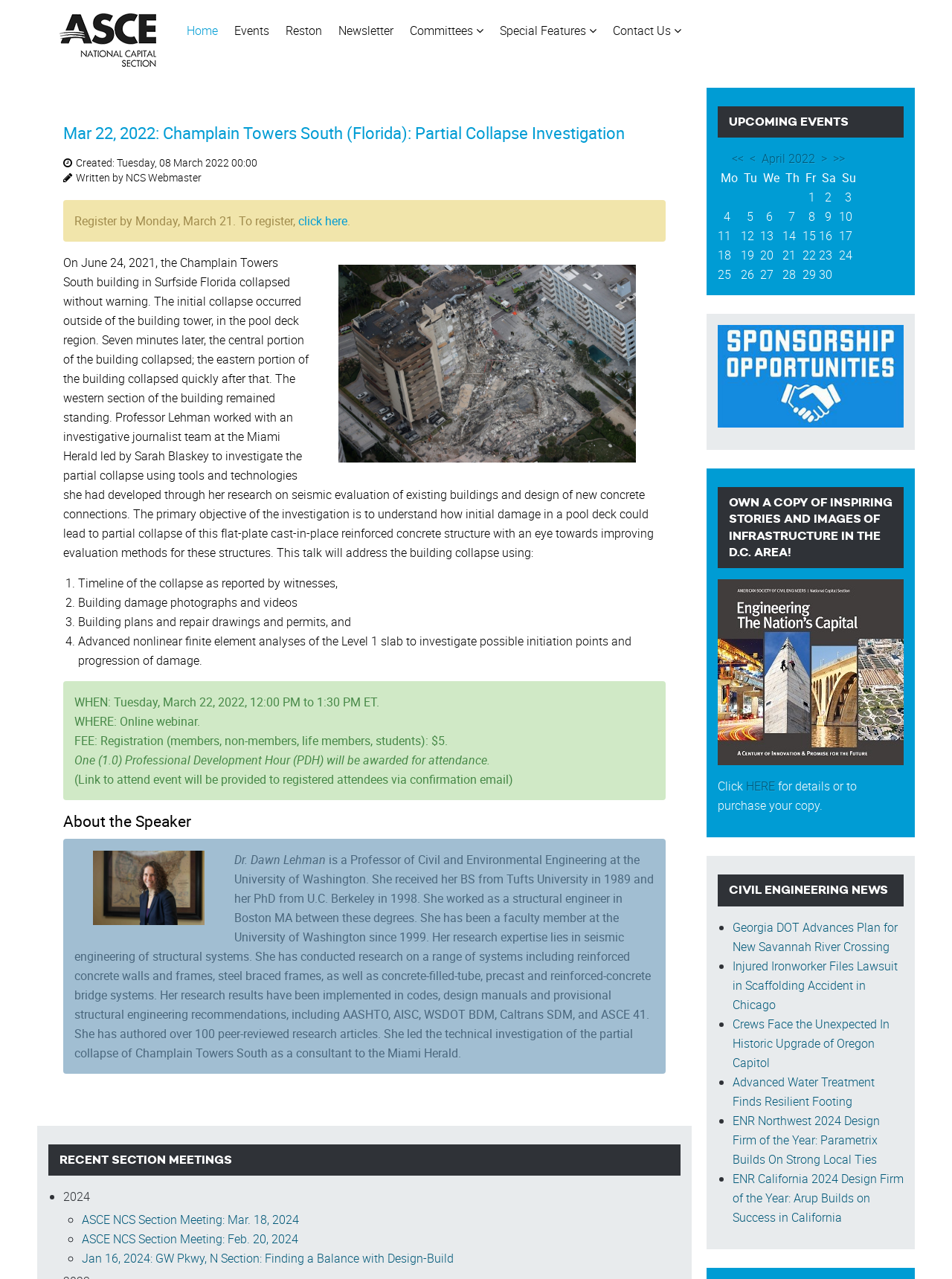Identify the bounding box coordinates of the region that should be clicked to execute the following instruction: "view upcoming events".

[0.754, 0.083, 0.949, 0.108]